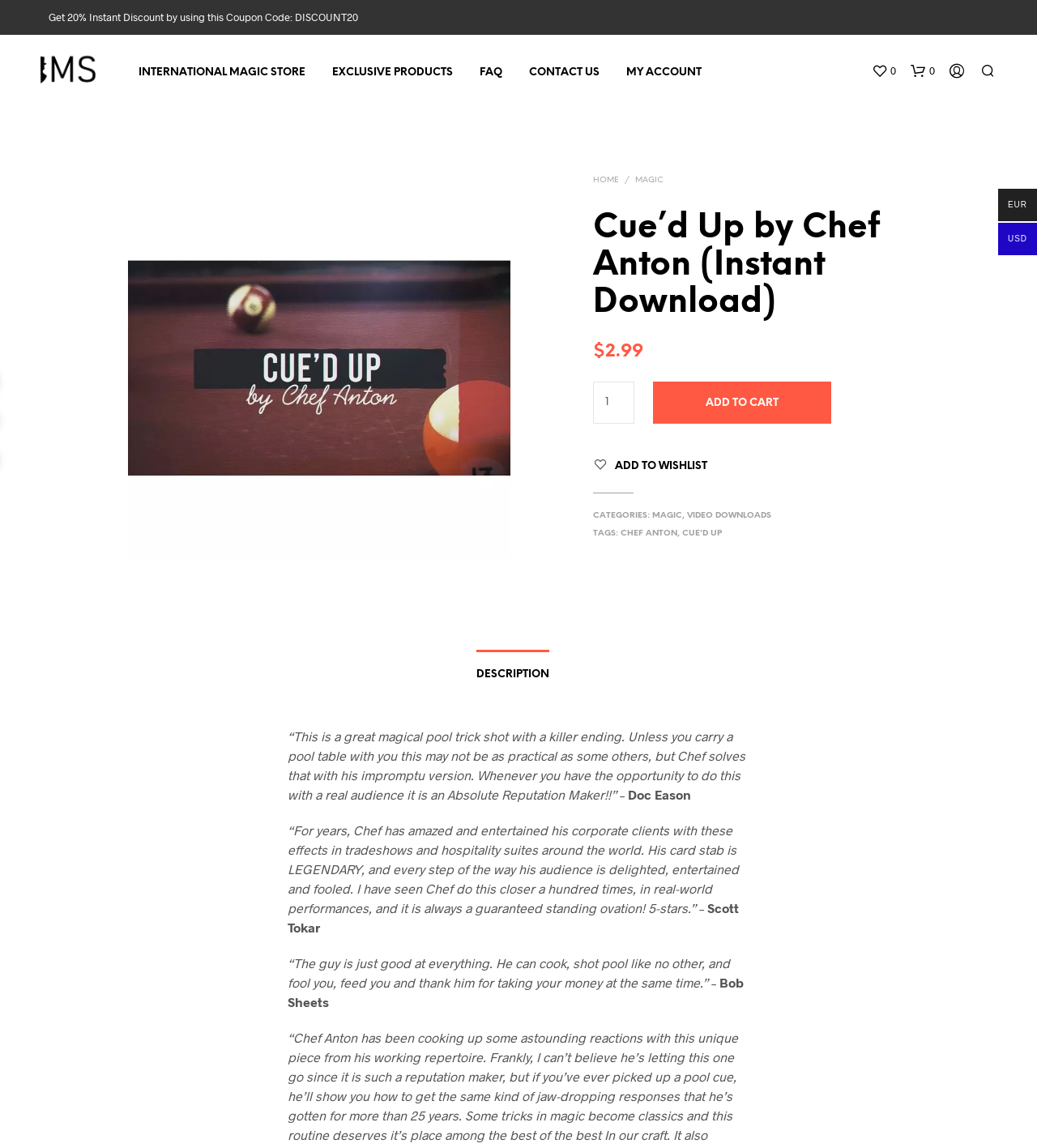Give an extensive and precise description of the webpage.

This webpage is an online store selling a magic trick product called "Cue'd Up by Chef Anton (Instant Download)". At the top, there is a navigation menu with links to the main menu, exclusive products, FAQ, contact us, and my account. Below the navigation menu, there are two buttons, one for the wishlist and another for the shopping bag.

On the left side, there is a product description section with a heading "Cue'd Up by Chef Anton (Instant Download)" and a price of $2.99. Below the price, there is a spin button to select the product quantity and an "Add to Cart" button. There is also a link to add the product to the wishlist.

Under the product description, there are categories and tags listed, including "MAGIC" and "VIDEO DOWNLOADS" as categories, and "CHEF ANTON" and "CUE'D UP" as tags.

Further down, there is a section with customer reviews and testimonials. The reviews are from Doc Eason, Scott Tokar, and Bob Sheets, and they are all praising the product and the performer, Chef Anton.

At the very top of the page, there is a promotional message offering a 20% instant discount with a coupon code. On the right side, there is a currency selection option with EUR and USD available.

There are several images on the page, including the product image, the International Magic Store logo, and possibly some icons for the wishlist and shopping bag buttons.